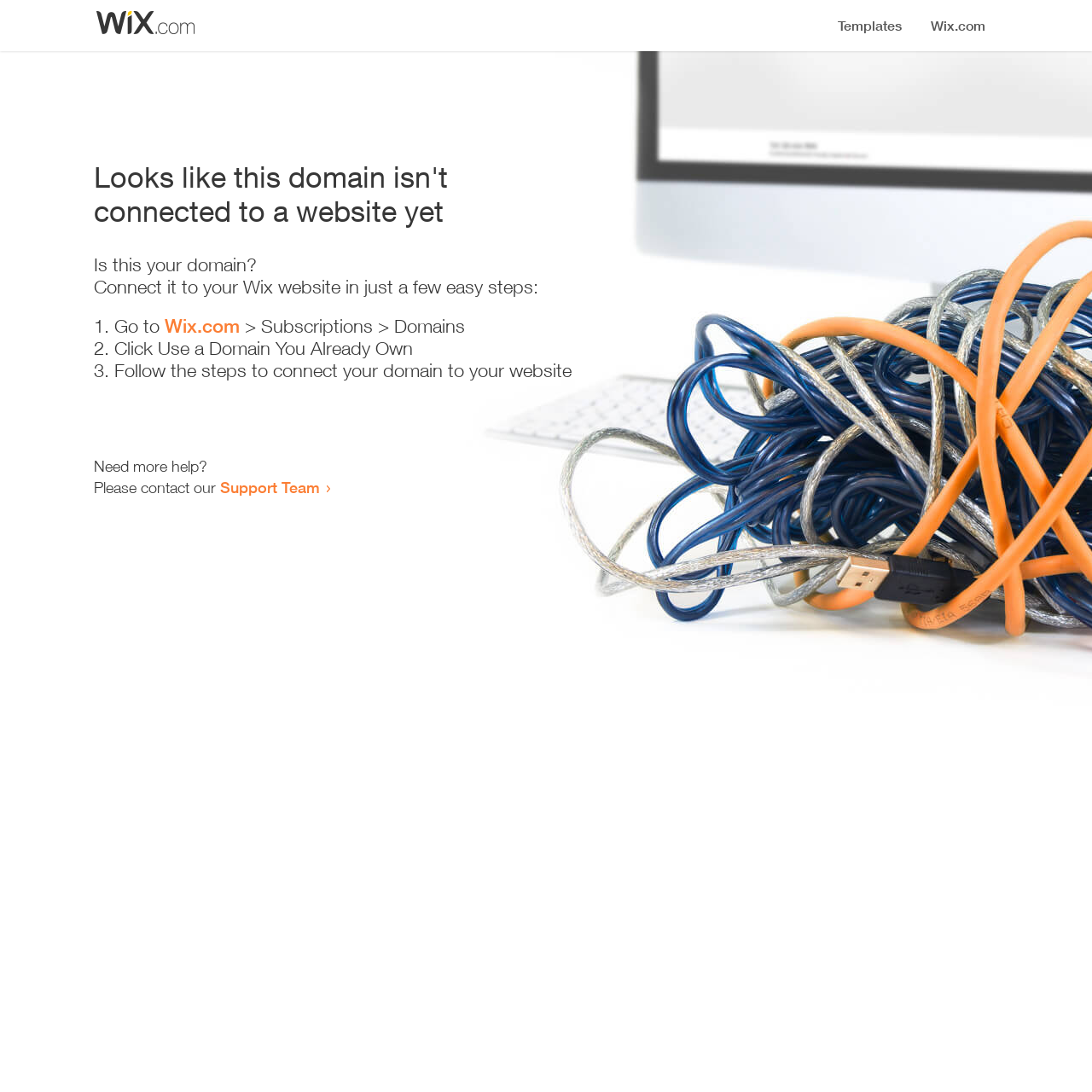With reference to the image, please provide a detailed answer to the following question: What do I need to do to connect my domain?

The webpage provides a list of steps to connect the domain, which includes going to Wix.com, clicking 'Use a Domain You Already Own', and following the steps to connect the domain to my website.